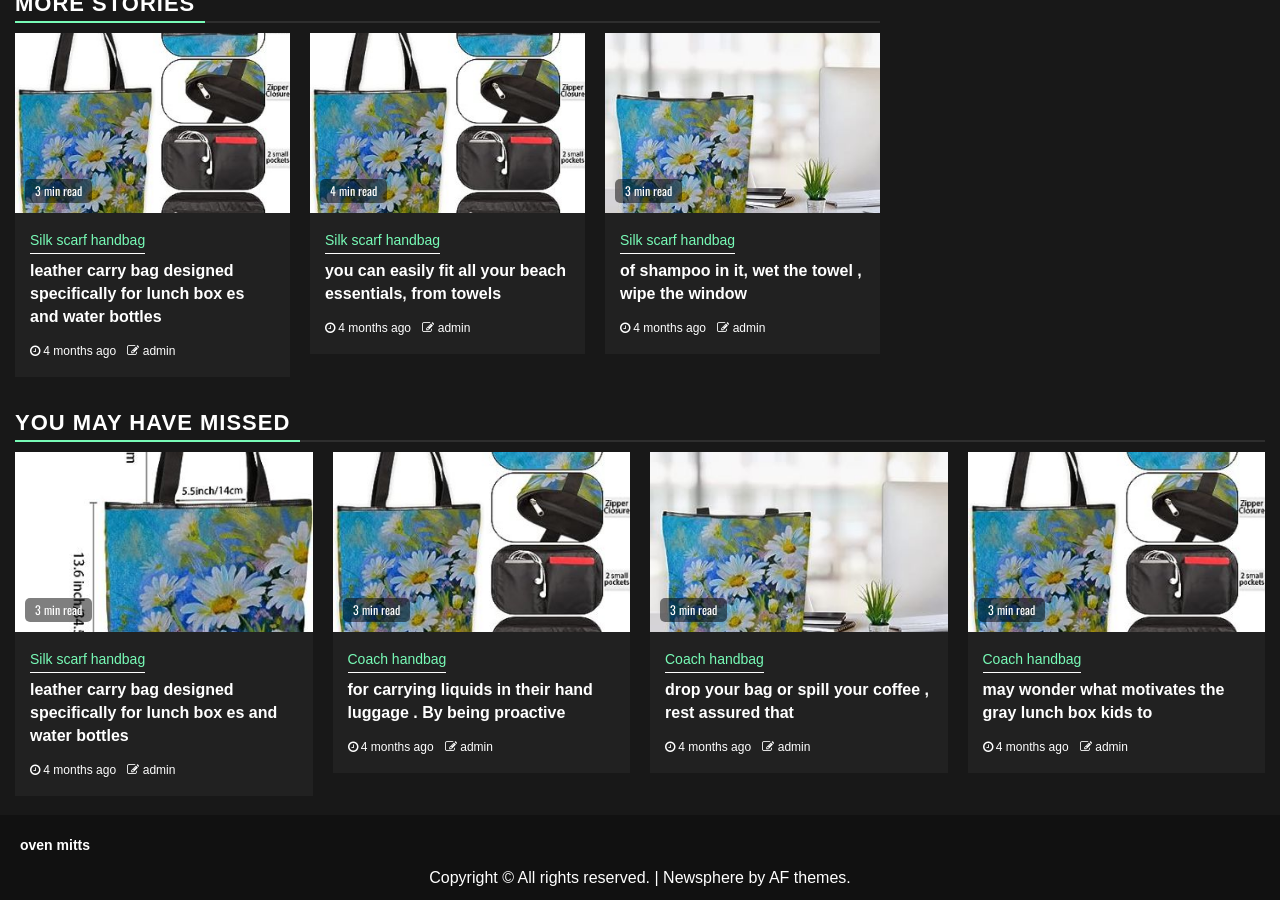Identify the bounding box coordinates for the region to click in order to carry out this instruction: "Check the news about may wonder what motivates the gray lunch box kids to". Provide the coordinates using four float numbers between 0 and 1, formatted as [left, top, right, bottom].

[0.756, 0.503, 0.988, 0.703]